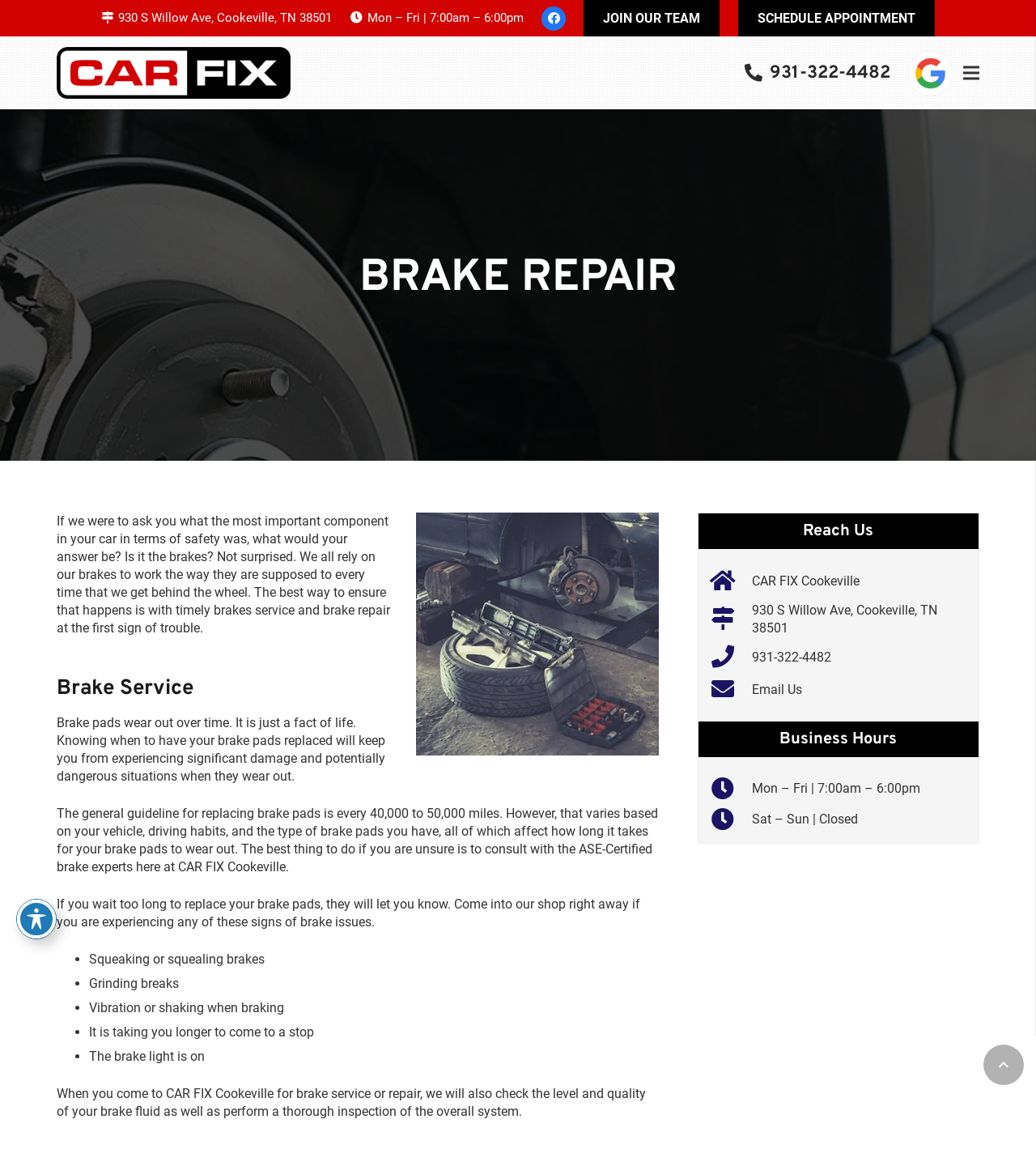Could you please study the image and provide a detailed answer to the question:
What is the phone number of CAR FIX Cookeville?

I found the phone number by looking at the link element with the text '931-322-4482' which is located at the top of the webpage, and also repeated in the 'Reach Us' section.